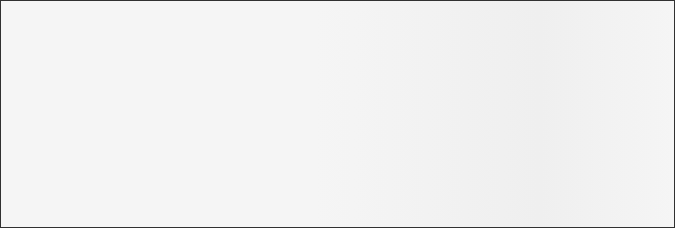Provide a comprehensive description of the image.

The image features a keyboard with highlighted keys that are commonly used for the "Push to Talk" function in Discord. This visual representation is designed to guide users on how to efficiently assign a hotkey that allows them to easily access their microphone while gaming. It emphasizes the importance of selecting a key that is convenient and does not interfere with other game functions. Suggestions include choosing less commonly used symbol keys for optimal accessibility. This image is part of a broader tutorial aimed at enhancing user experience with microphone controls during gameplay.